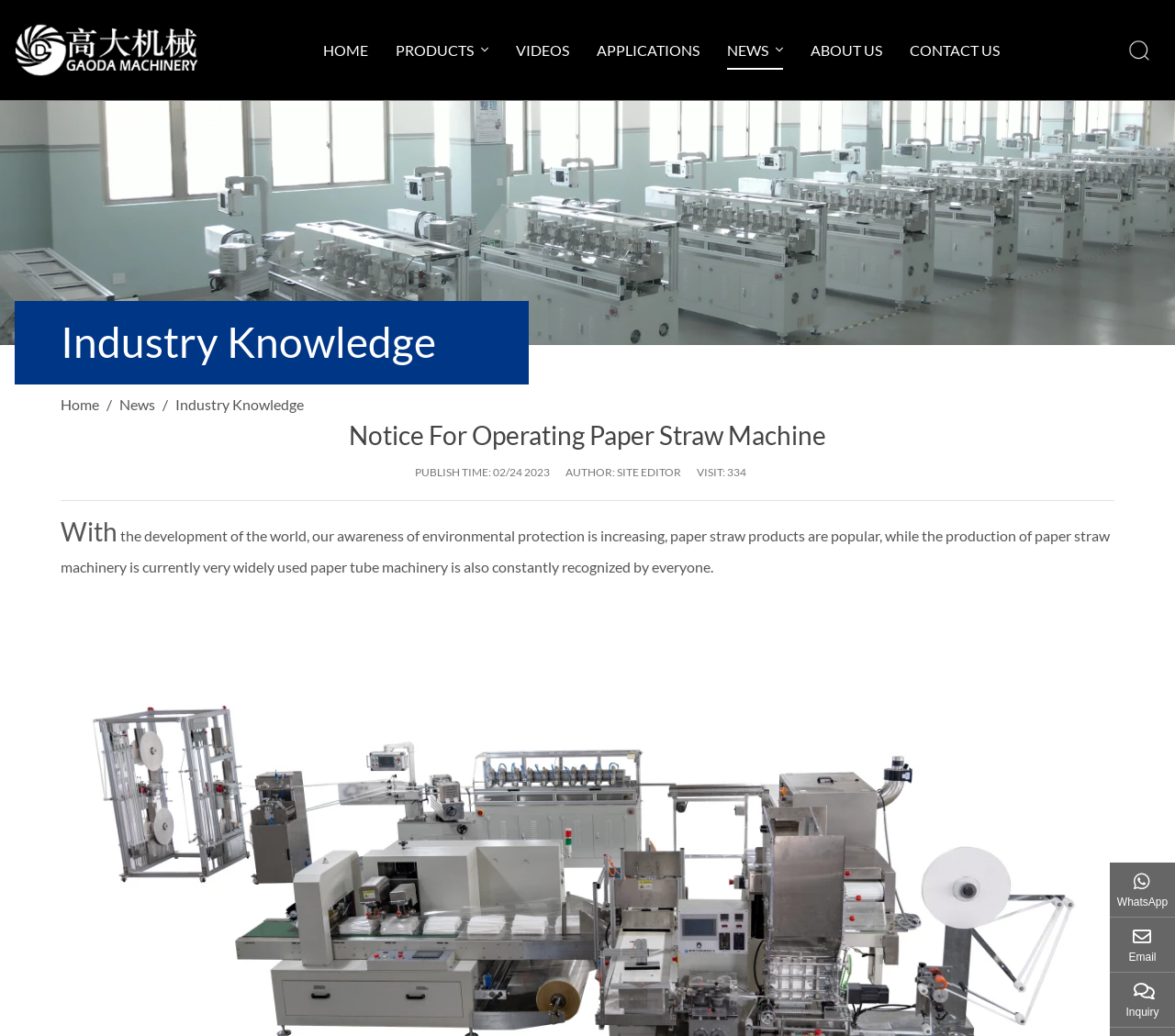Locate the bounding box coordinates of the clickable area needed to fulfill the instruction: "Click on the 'SITEMAP' link".

None